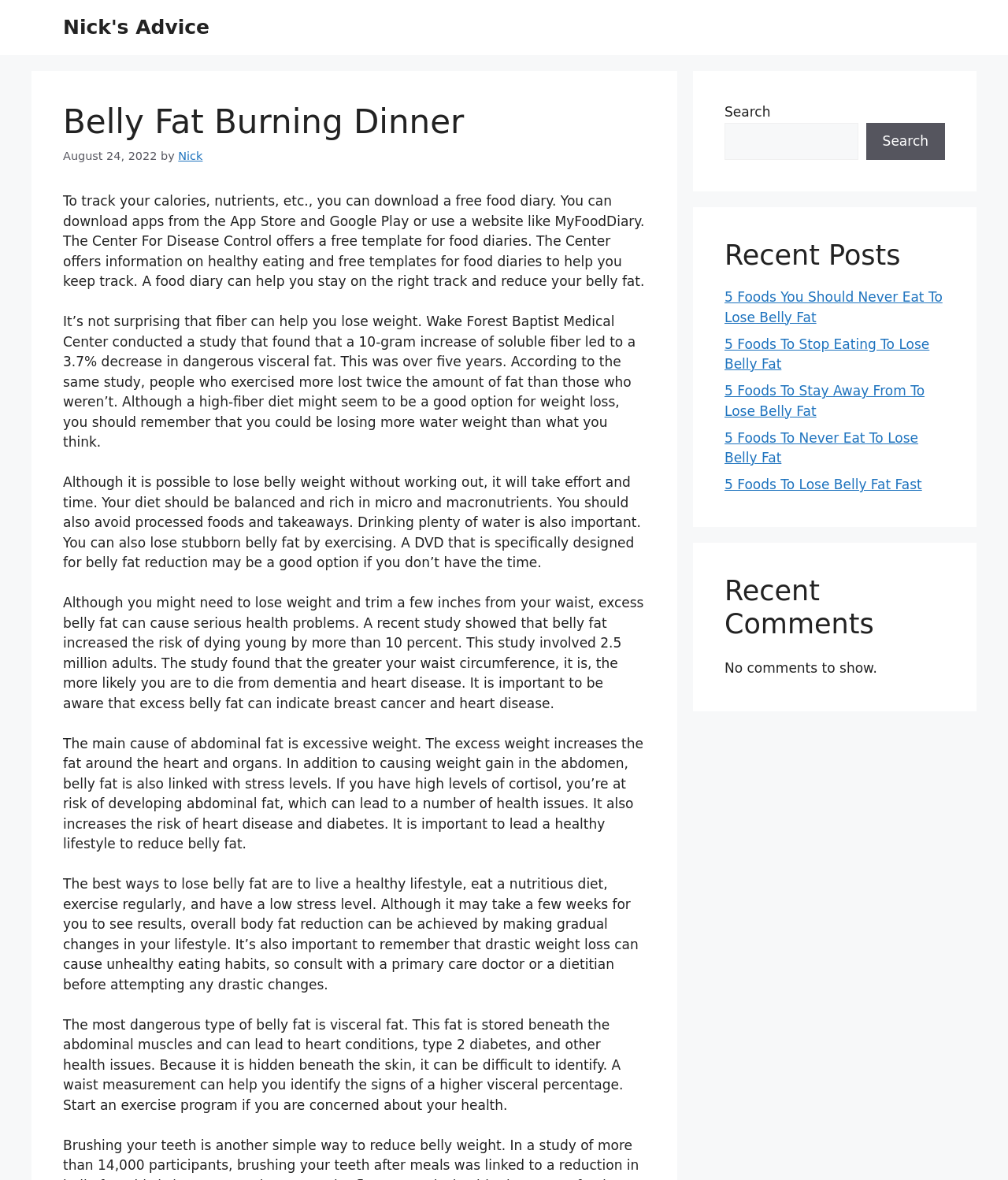Provide a brief response using a word or short phrase to this question:
What is the recommended way to lose belly fat?

Healthy lifestyle and exercise